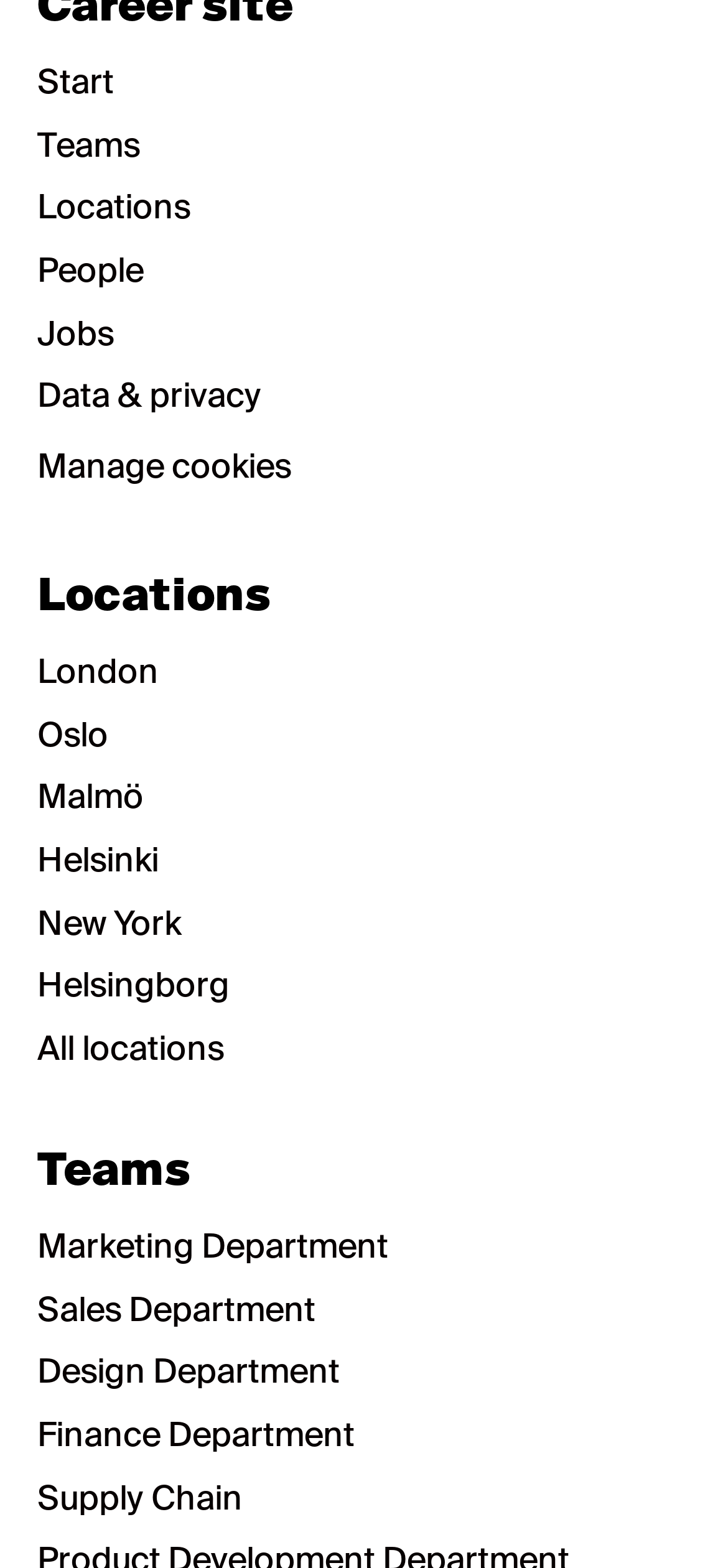How many departments are listed?
Based on the image, provide a one-word or brief-phrase response.

5